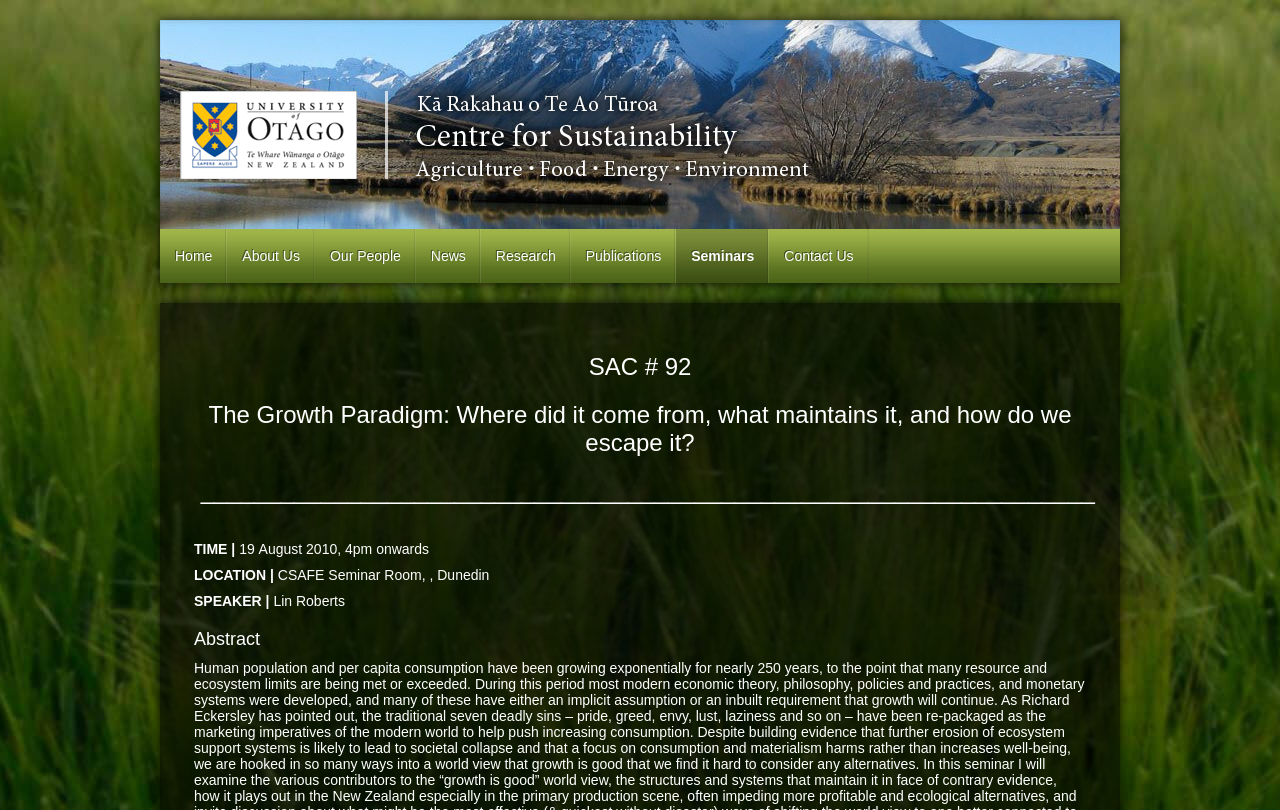Determine the bounding box coordinates of the clickable element to achieve the following action: 'view about us'. Provide the coordinates as four float values between 0 and 1, formatted as [left, top, right, bottom].

[0.178, 0.283, 0.246, 0.349]